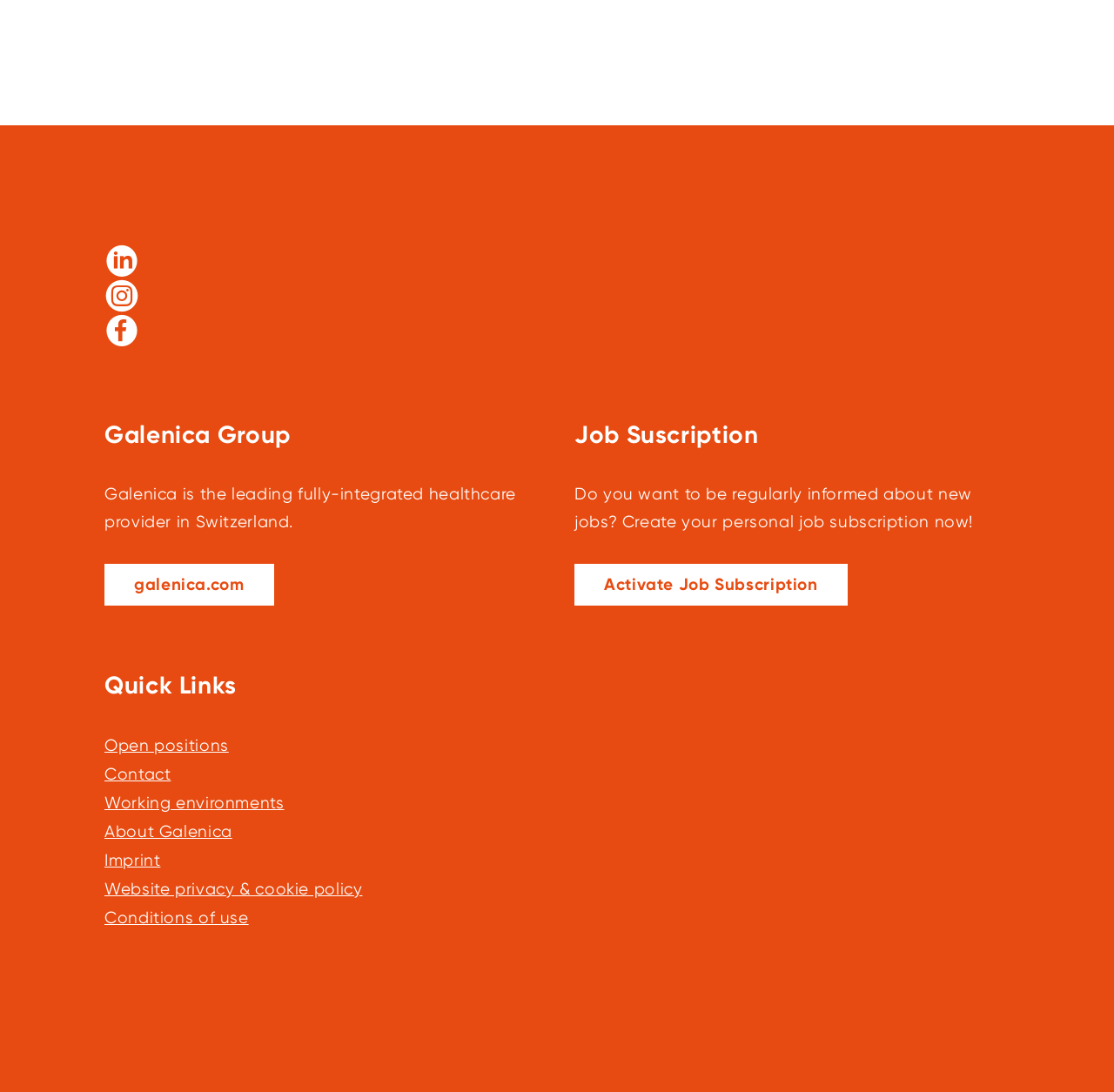Respond to the question below with a concise word or phrase:
What are the quick links?

Open positions, Contact, etc.